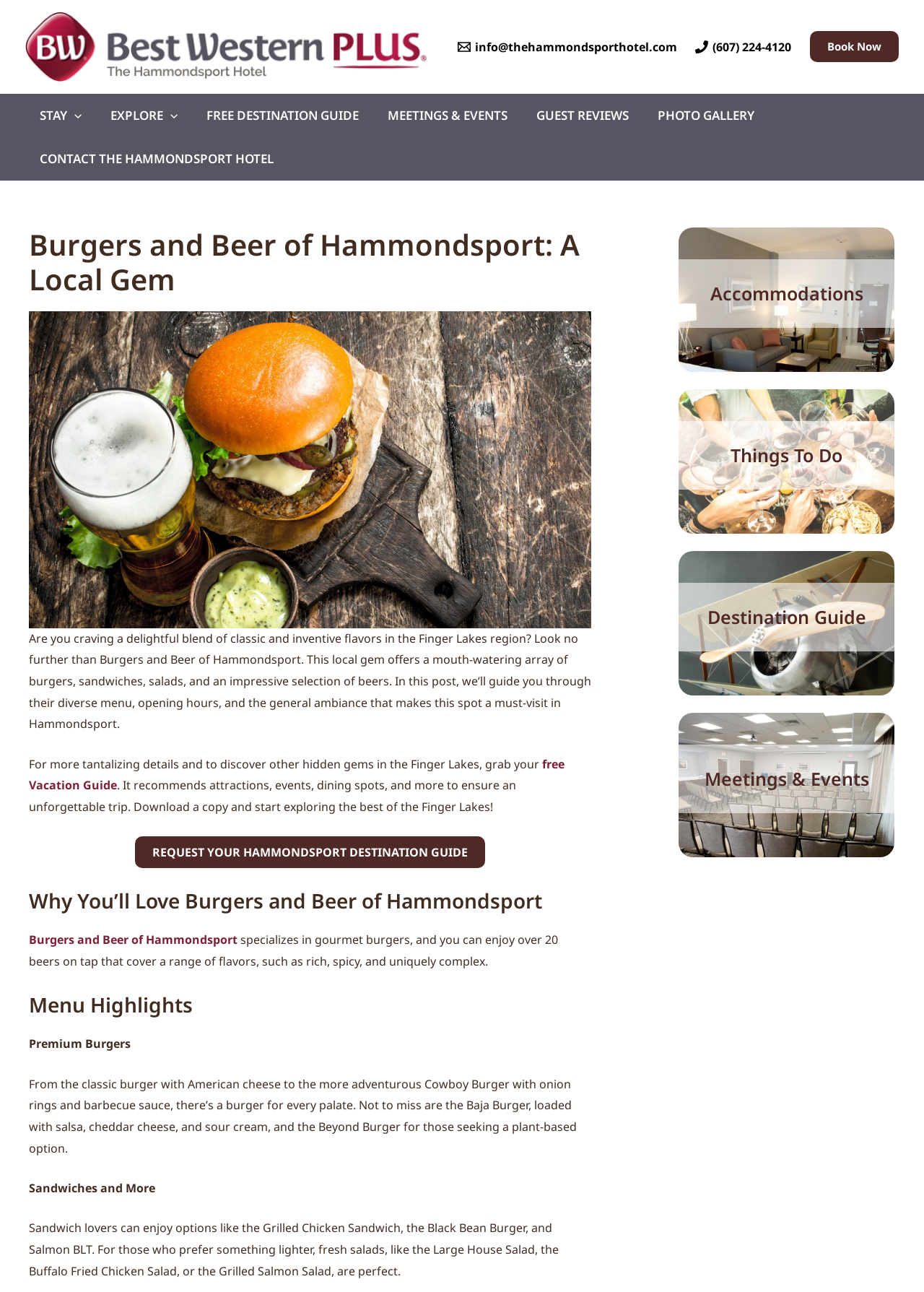Review the image closely and give a comprehensive answer to the question: What is the purpose of the 'Destination Guide'?

Based on the webpage content, the 'Destination Guide' is intended to recommend attractions, events, dining spots, and more to ensure an unforgettable trip. This information is mentioned in the section 'Destination Guide', which states that the guide 'recommends attractions, events, dining spots, and more to ensure an unforgettable trip'.